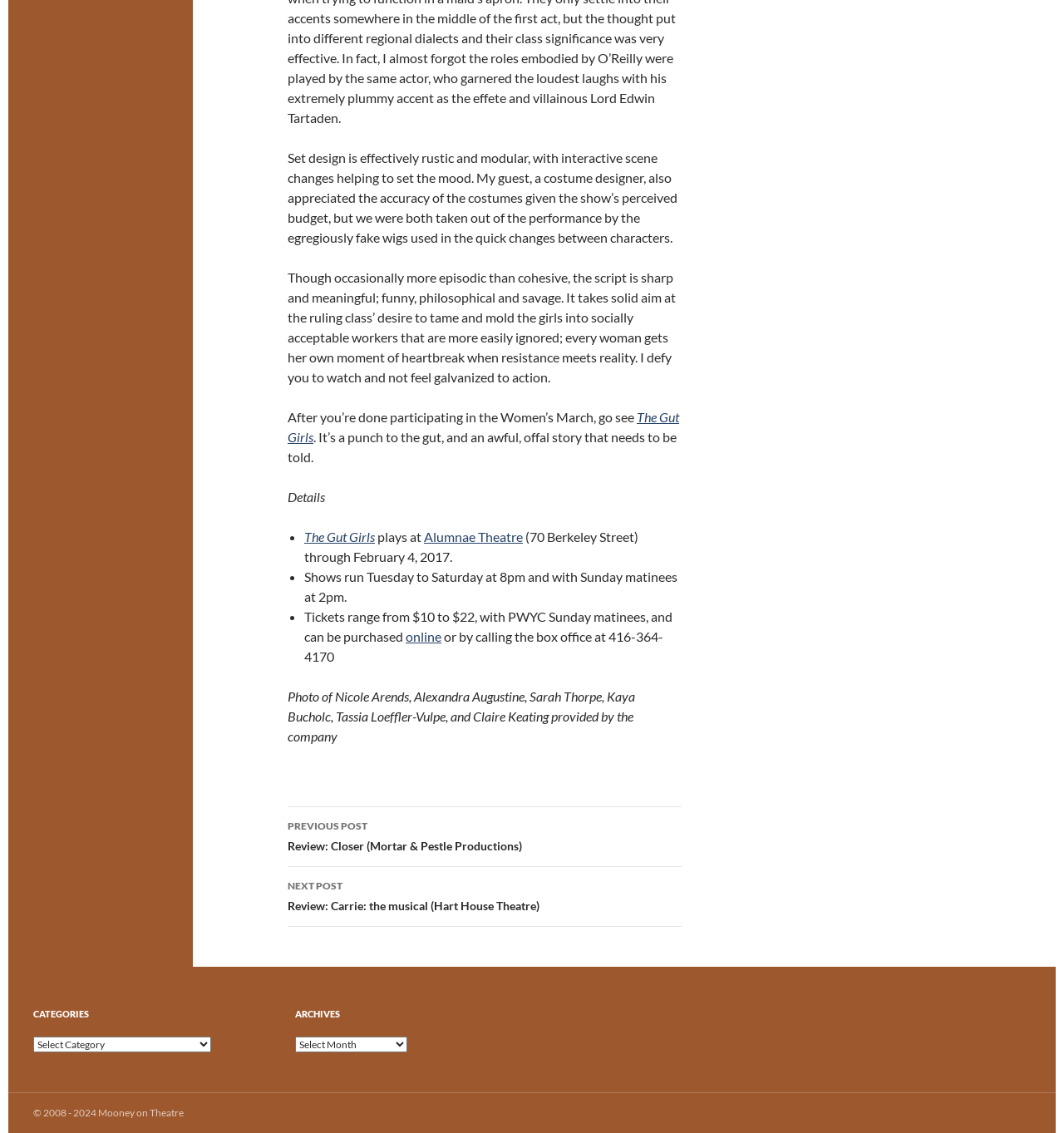Determine the bounding box coordinates of the section I need to click to execute the following instruction: "Click on the link to read the review of 'The Gut Girls'". Provide the coordinates as four float numbers between 0 and 1, i.e., [left, top, right, bottom].

[0.27, 0.361, 0.638, 0.392]